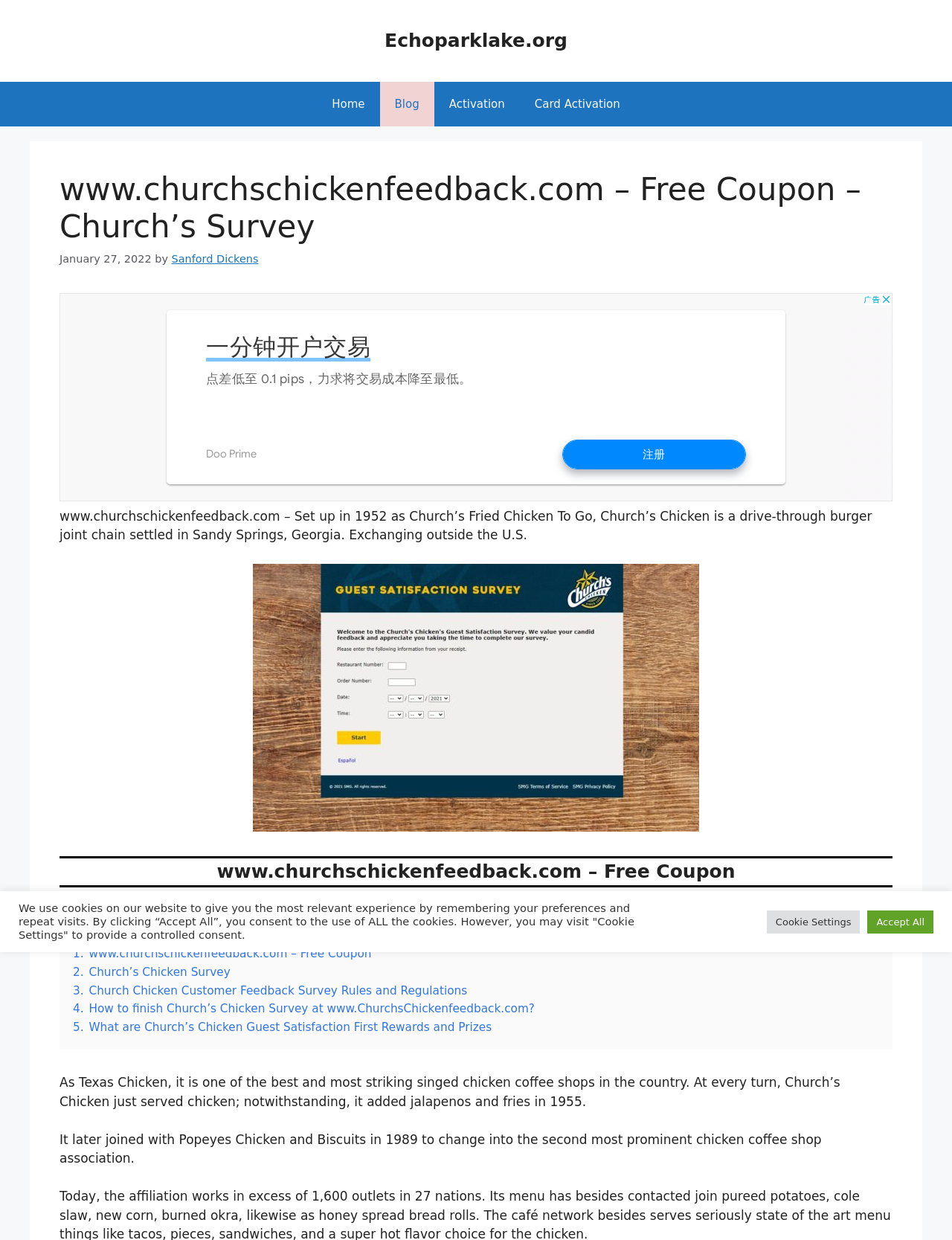Please determine the primary heading and provide its text.

www.churchschickenfeedback.com – Free Coupon – Church’s Survey